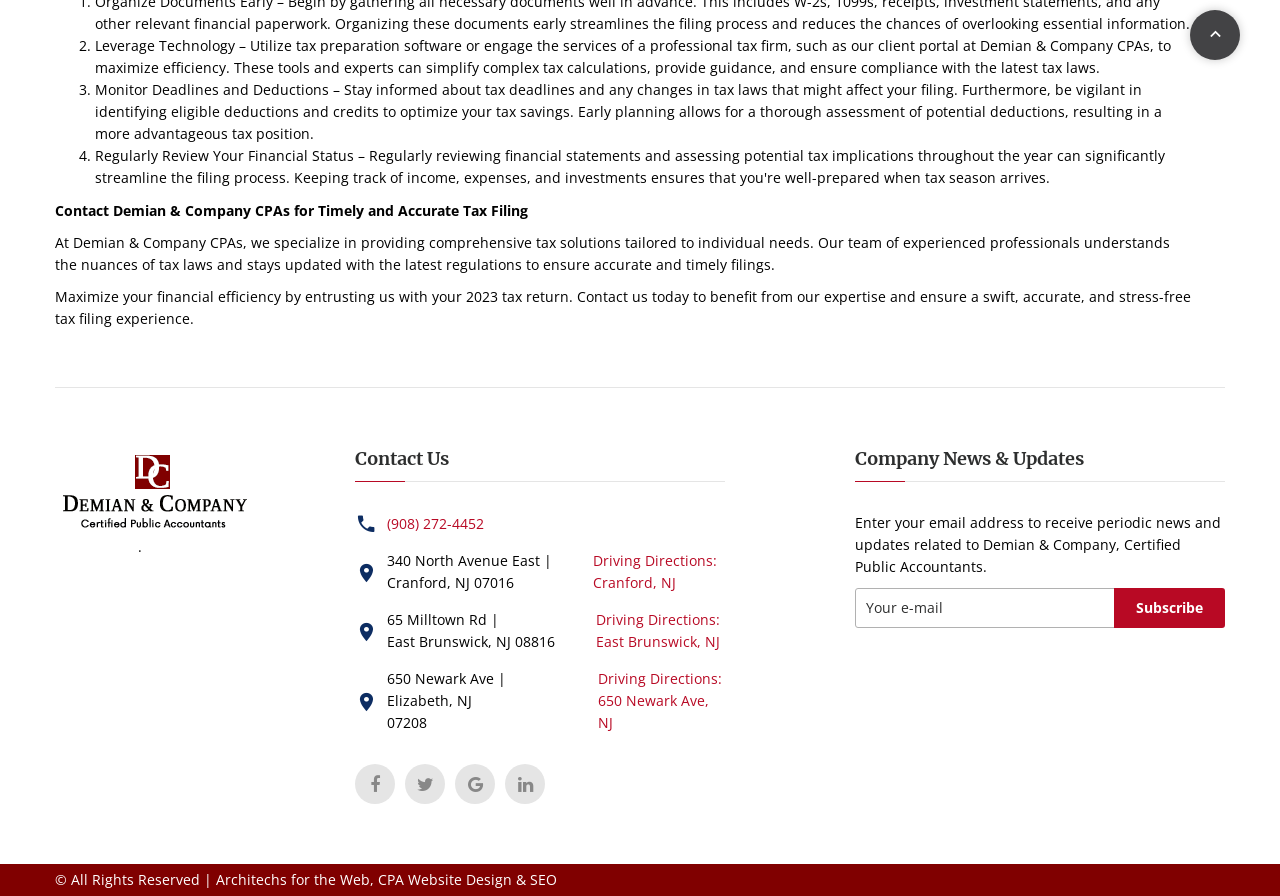Determine the bounding box coordinates of the clickable region to carry out the instruction: "Enter your email address to receive news and updates".

[0.668, 0.656, 0.871, 0.701]